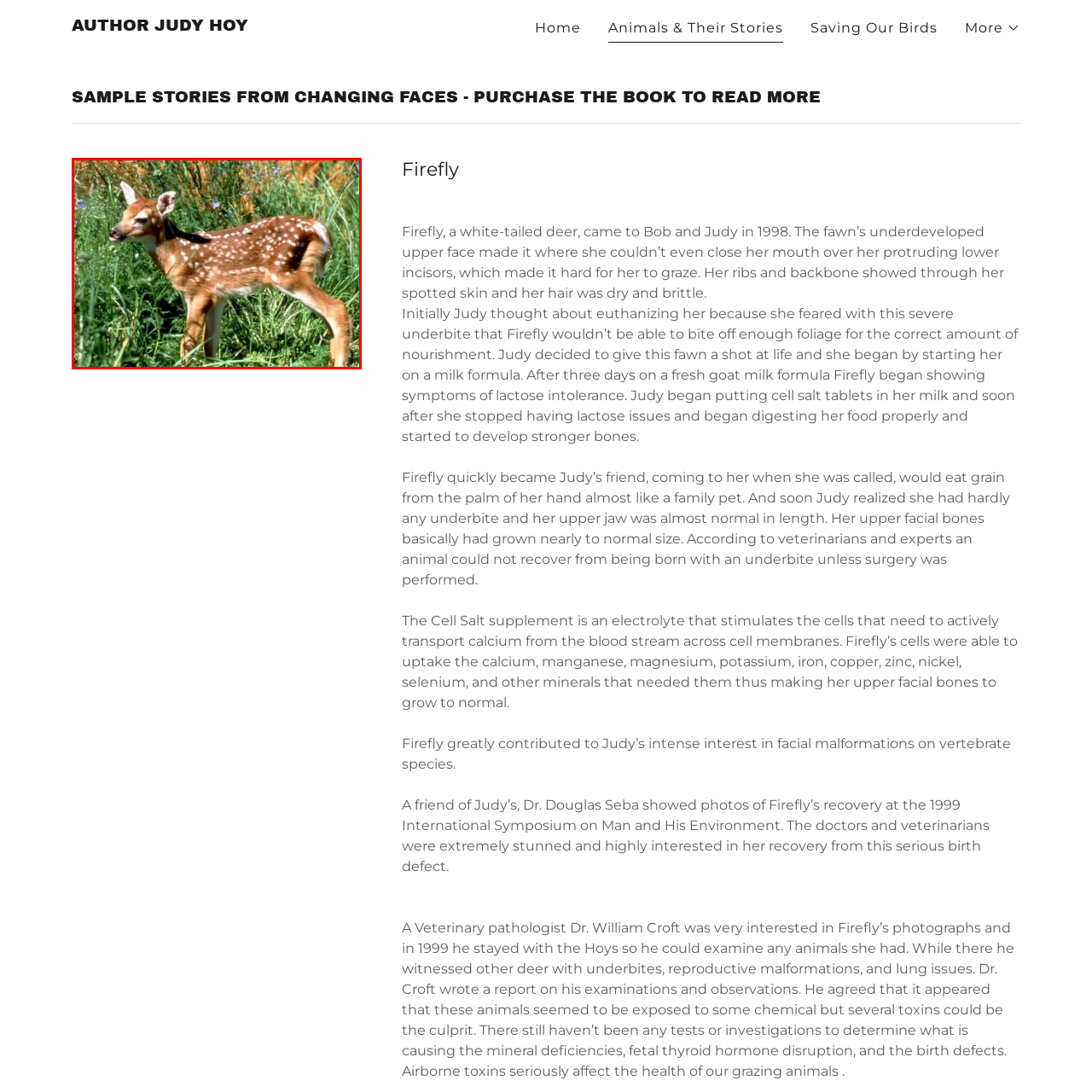What was Firefly's challenge at the time of her rescue?
Direct your attention to the image inside the red bounding box and provide a detailed explanation in your answer.

According to the caption, Firefly struggled to graze due to her protruding incisors, which made it difficult to close her mouth, indicating an underdeveloped upper jaw.